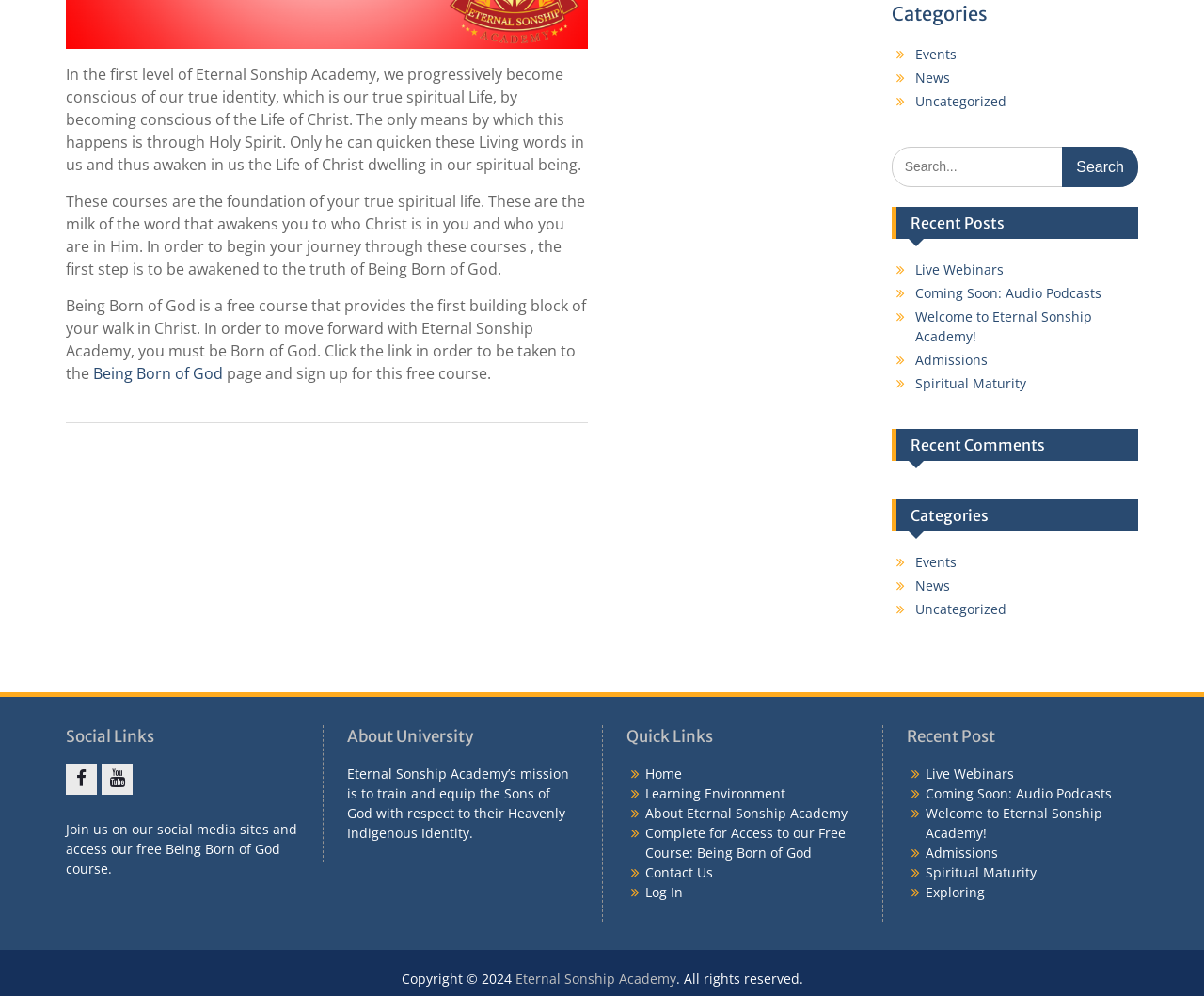Please determine the bounding box coordinates for the element with the description: "Activation".

None